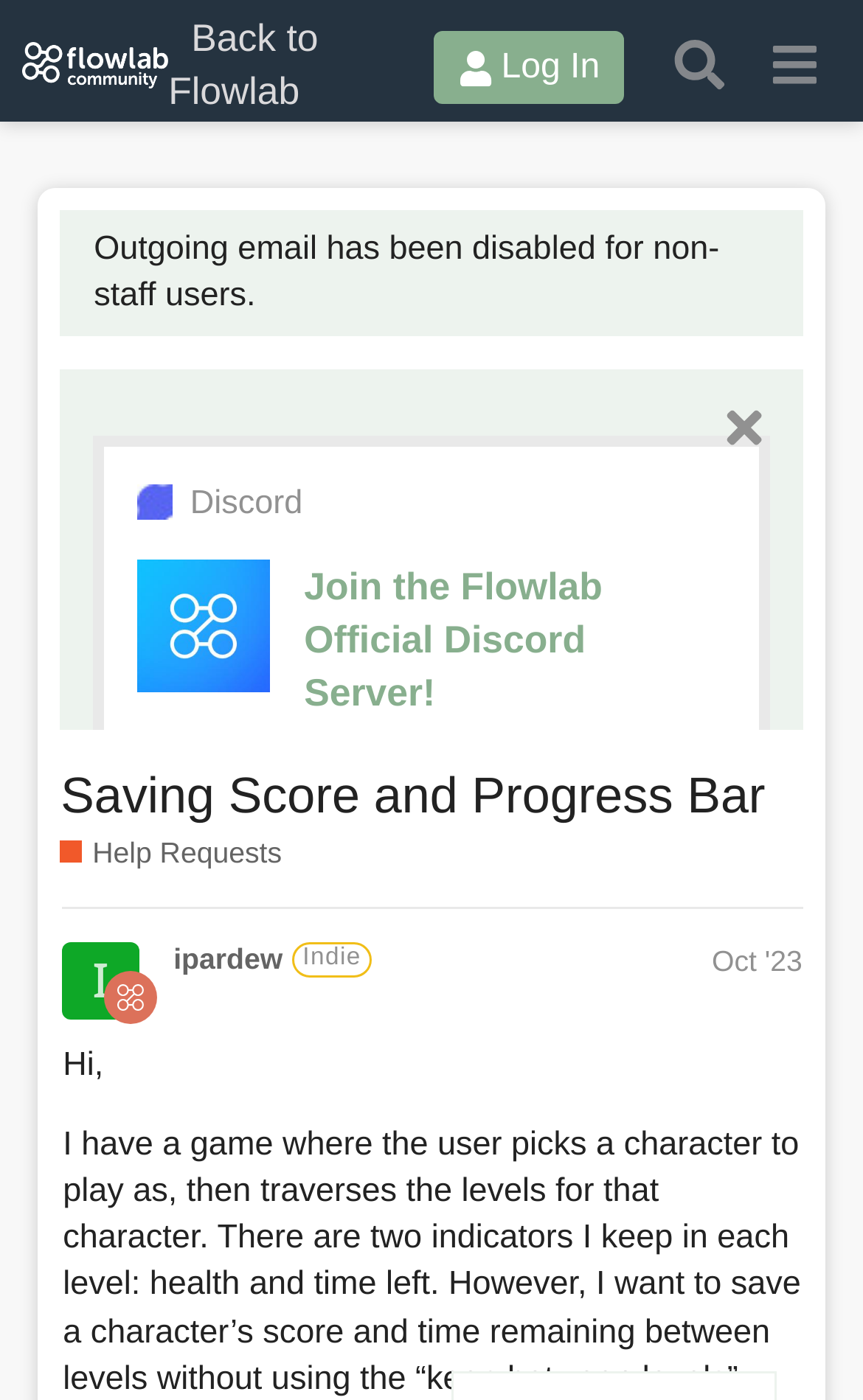Provide your answer in a single word or phrase: 
What is the purpose of the 'Help Requests' section?

To ask for help with game problems